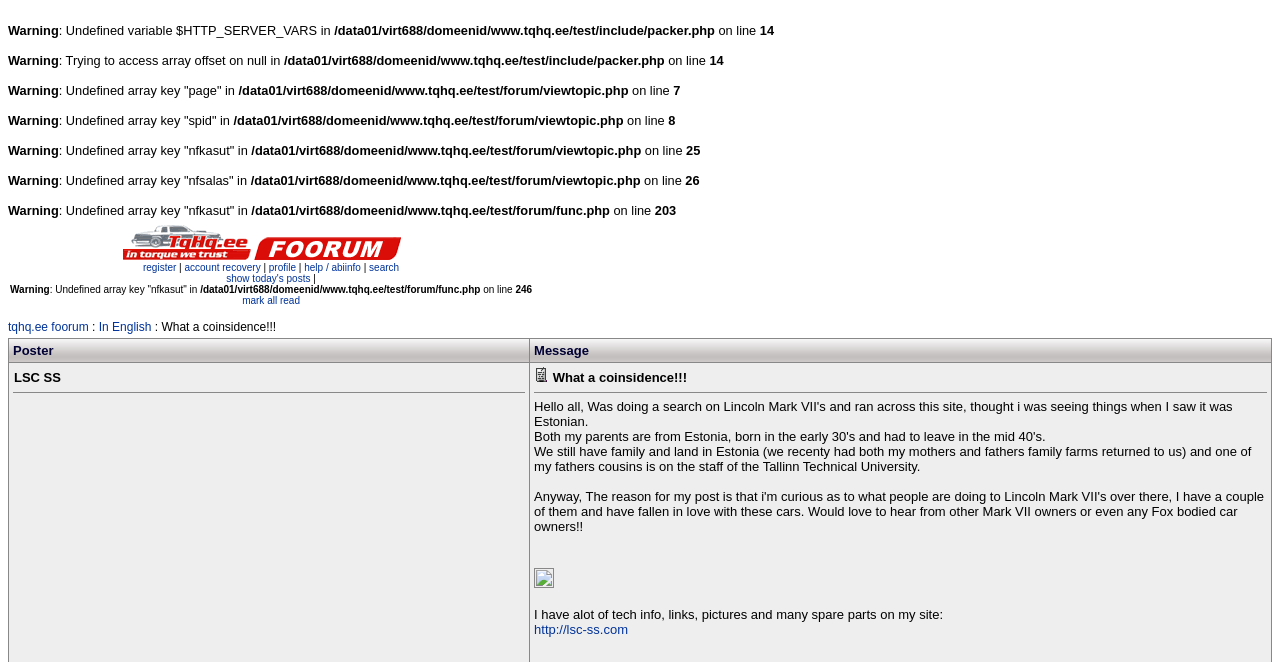Pinpoint the bounding box coordinates of the area that should be clicked to complete the following instruction: "click register". The coordinates must be given as four float numbers between 0 and 1, i.e., [left, top, right, bottom].

[0.112, 0.396, 0.138, 0.412]